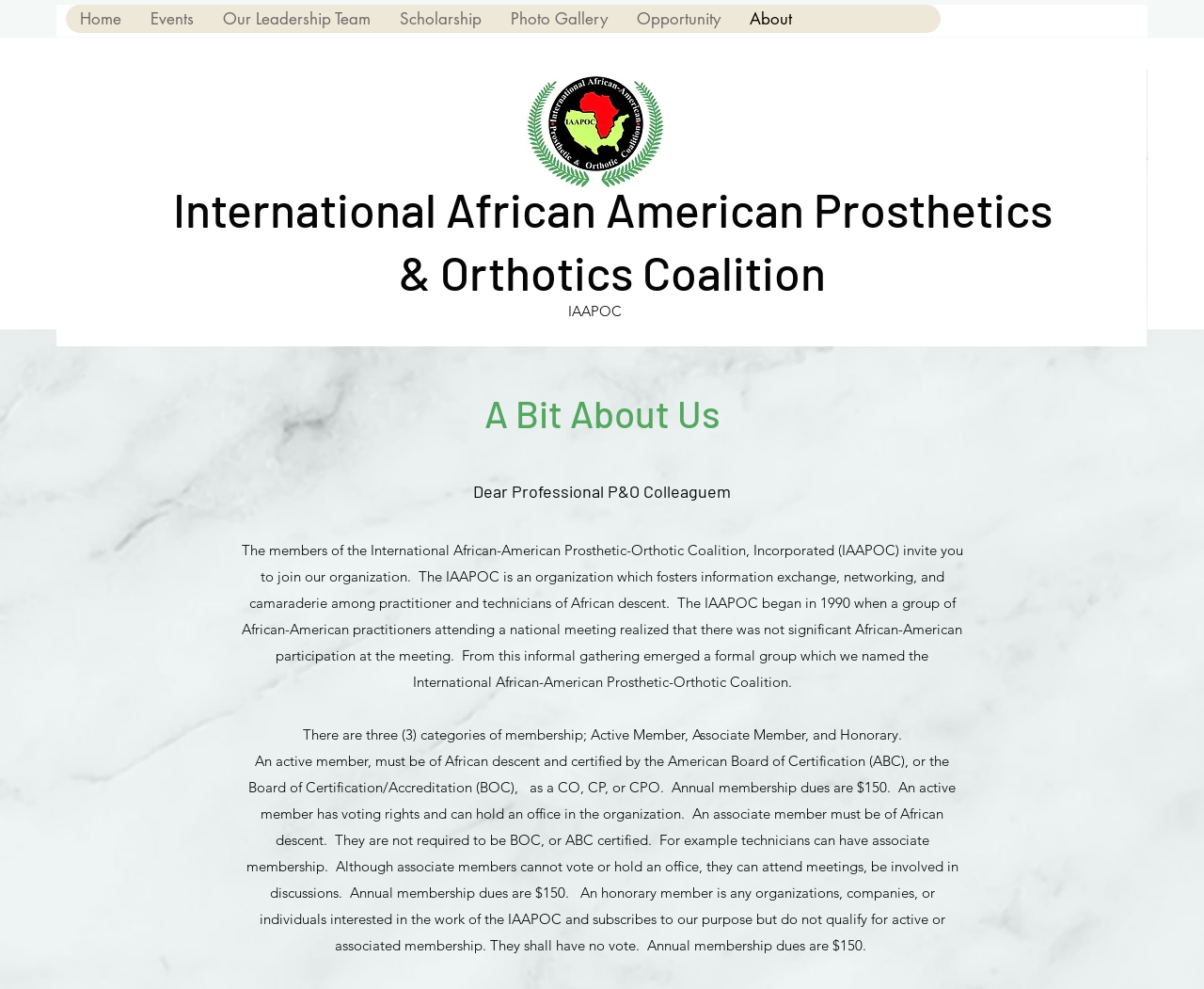Reply to the question below using a single word or brief phrase:
What are the three categories of membership?

Active, Associate, and Honorary